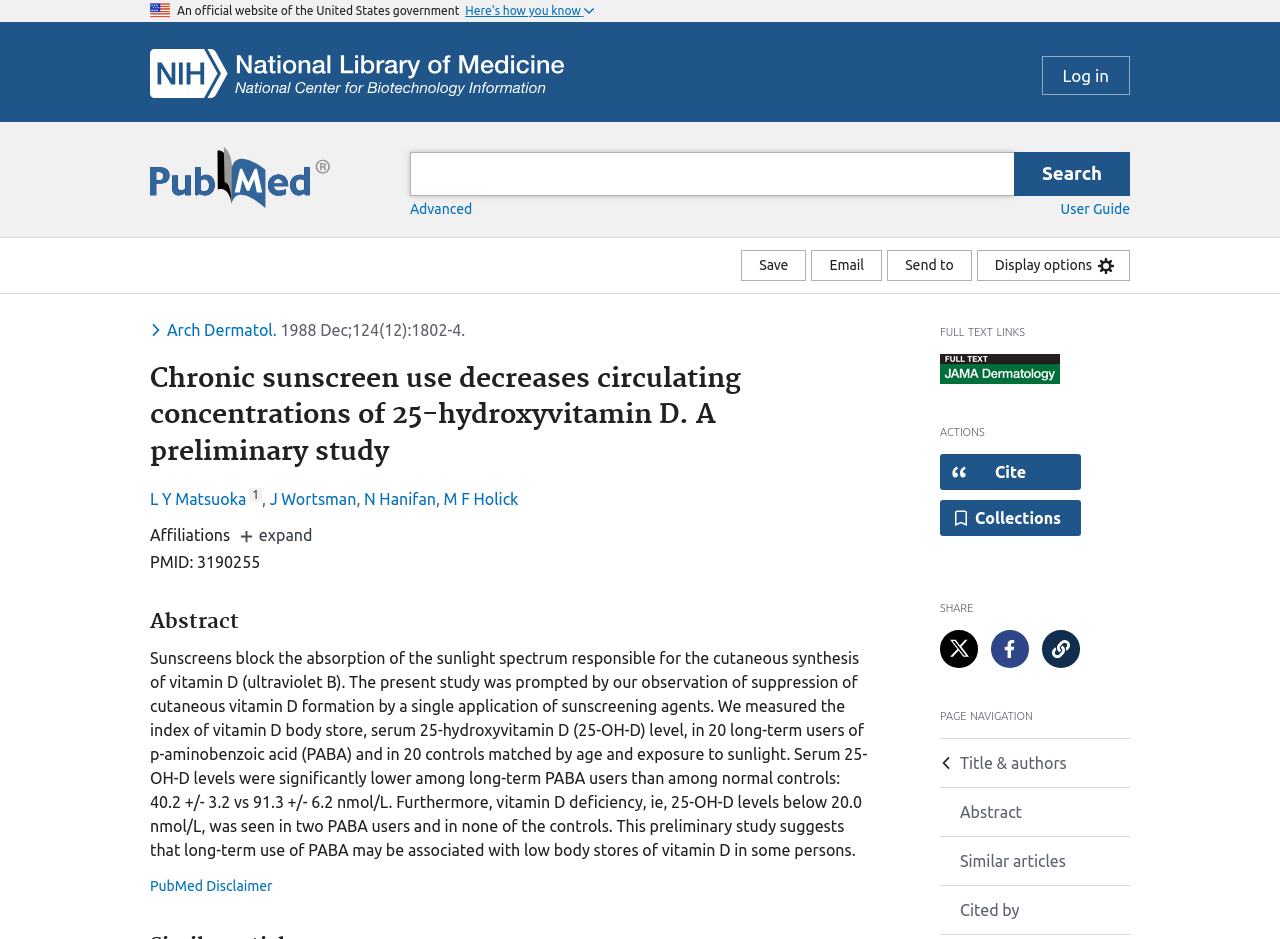Can you extract the primary headline text from the webpage?

Chronic sunscreen use decreases circulating concentrations of 25-hydroxyvitamin D. A preliminary study